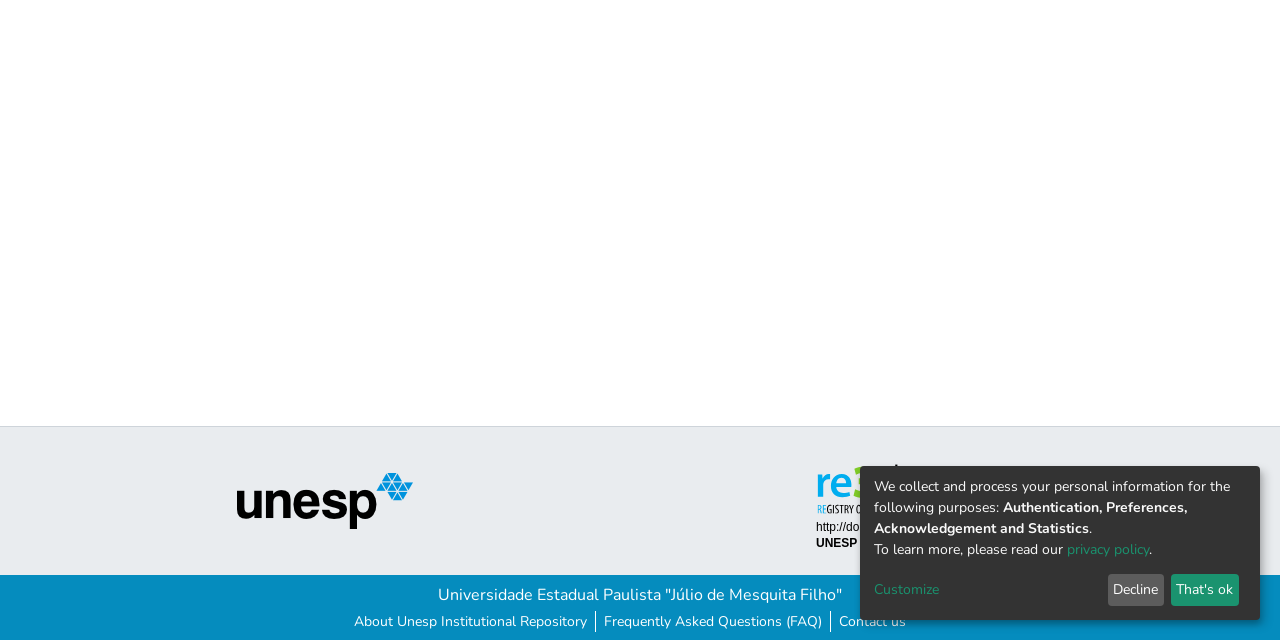Using the description "Contact us", predict the bounding box of the relevant HTML element.

[0.649, 0.955, 0.714, 0.988]